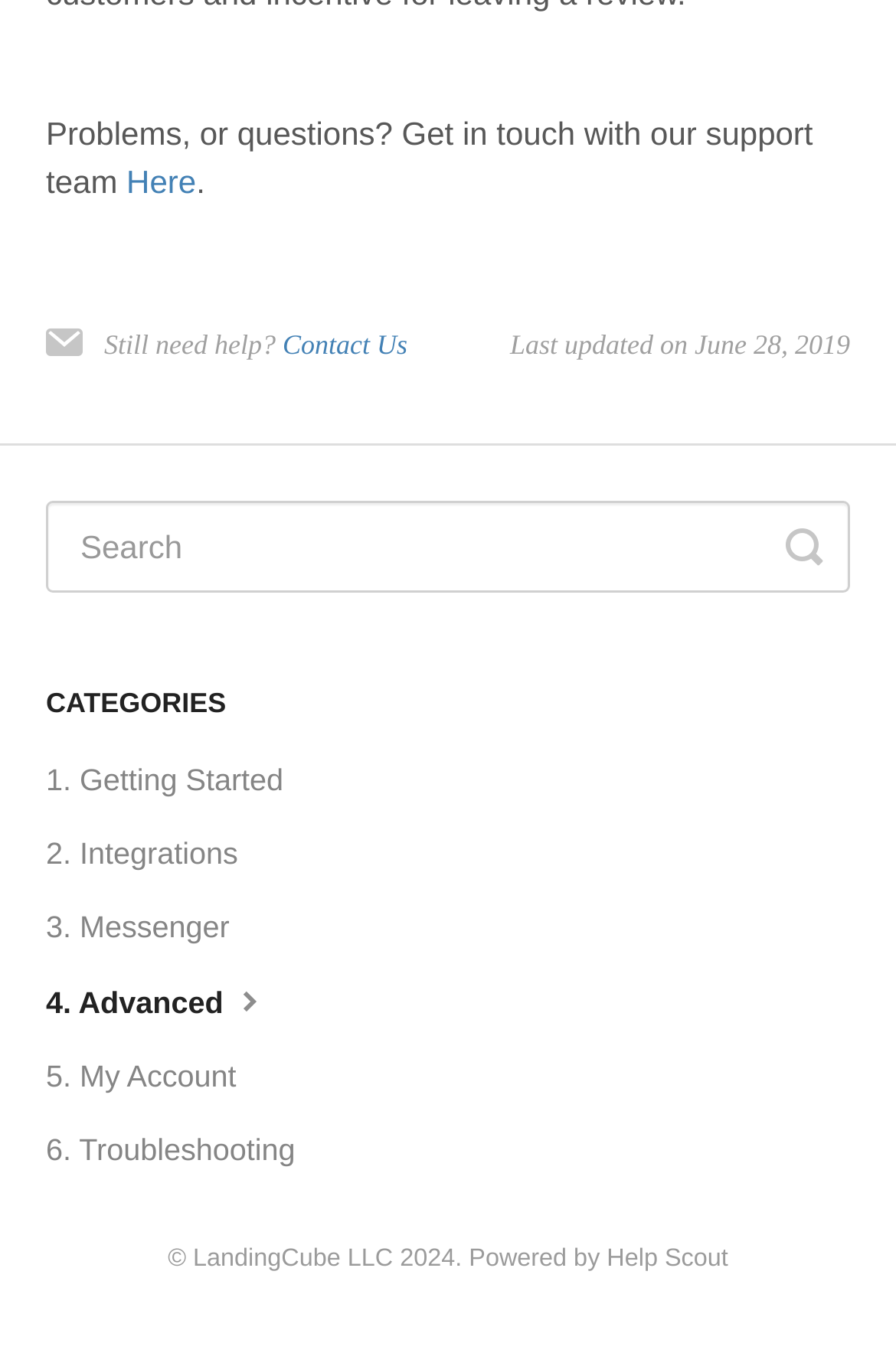Pinpoint the bounding box coordinates of the clickable element to carry out the following instruction: "search."

[0.051, 0.37, 0.949, 0.438]